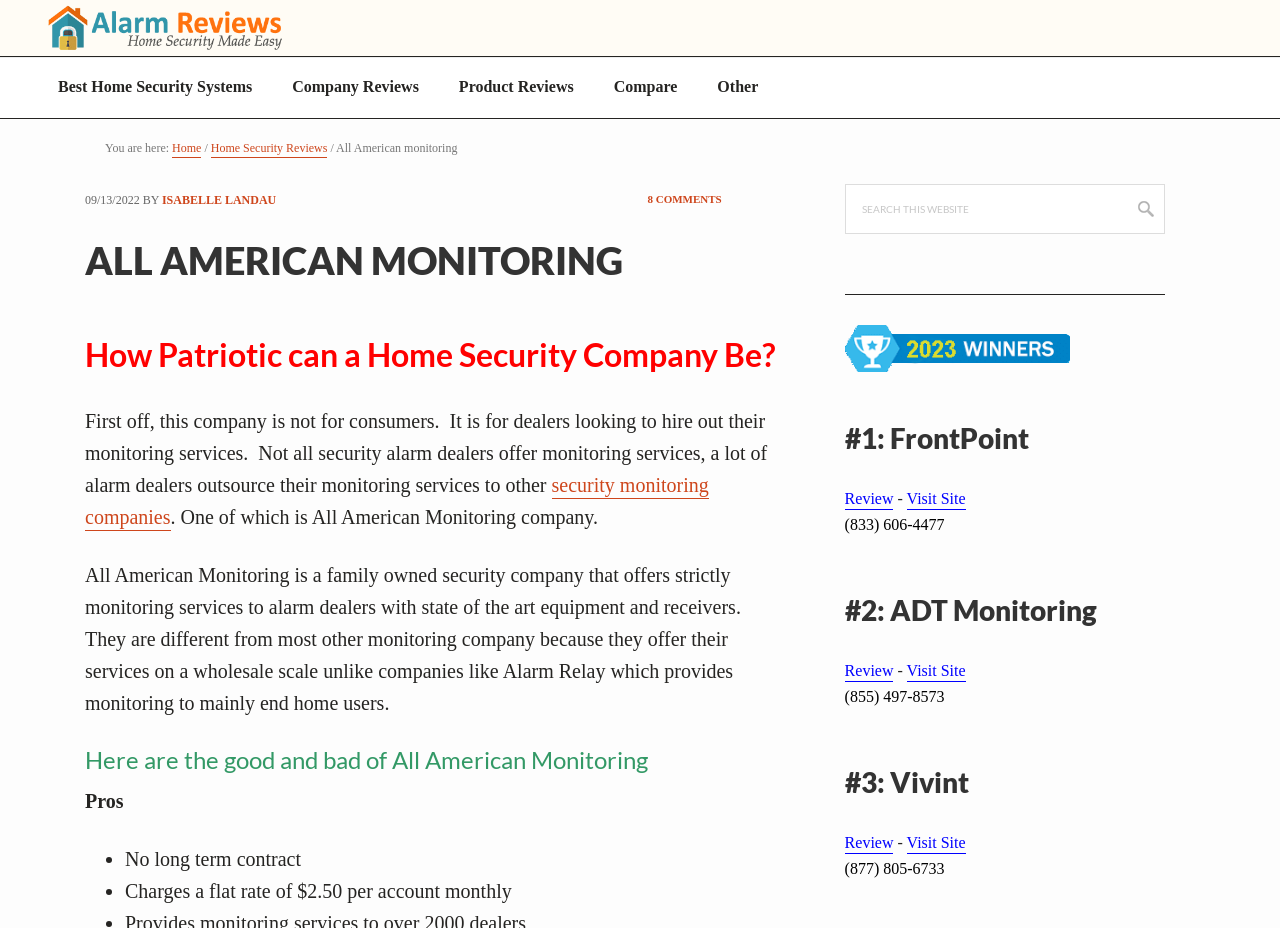Given the description "Visit Site", provide the bounding box coordinates of the corresponding UI element.

[0.708, 0.899, 0.754, 0.92]